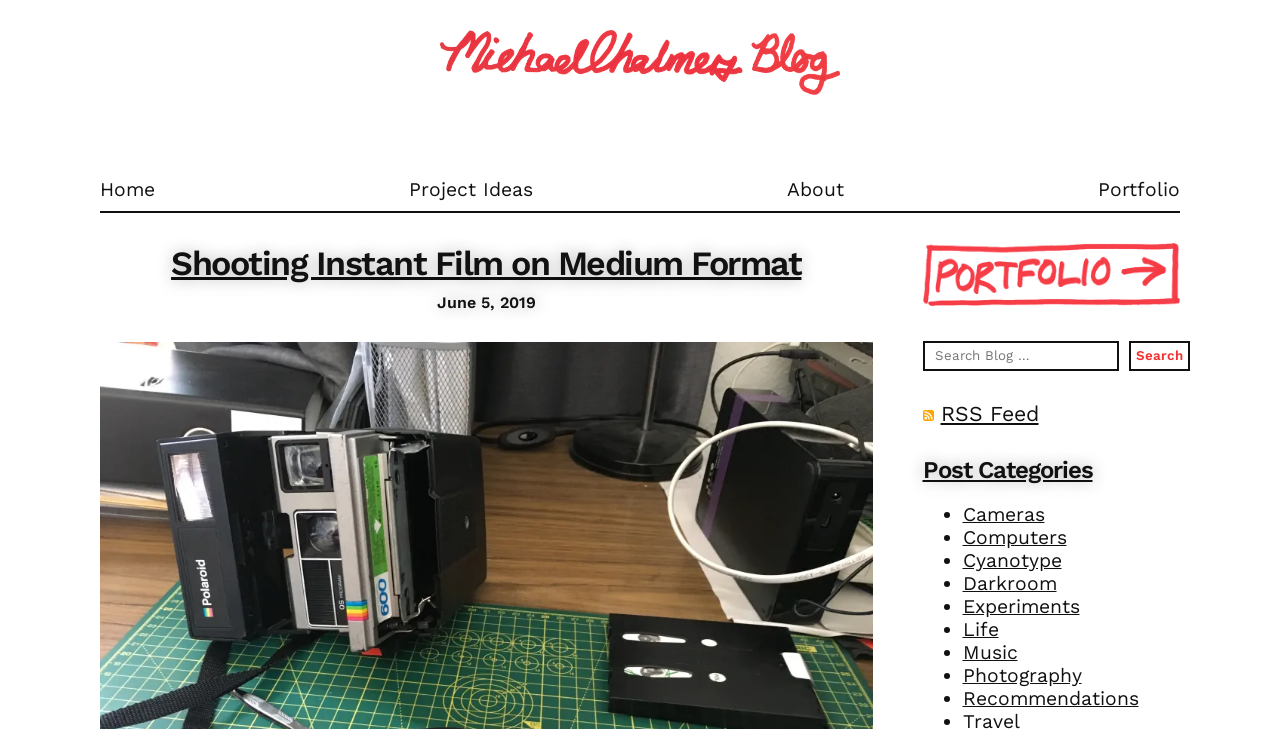Please provide a detailed answer to the question below based on the screenshot: 
What is the date of the latest blog post?

The date of the latest blog post is June 5, 2019, which is located below the title of the post, with a bounding box of [0.078, 0.402, 0.682, 0.428]. It is a heading element.